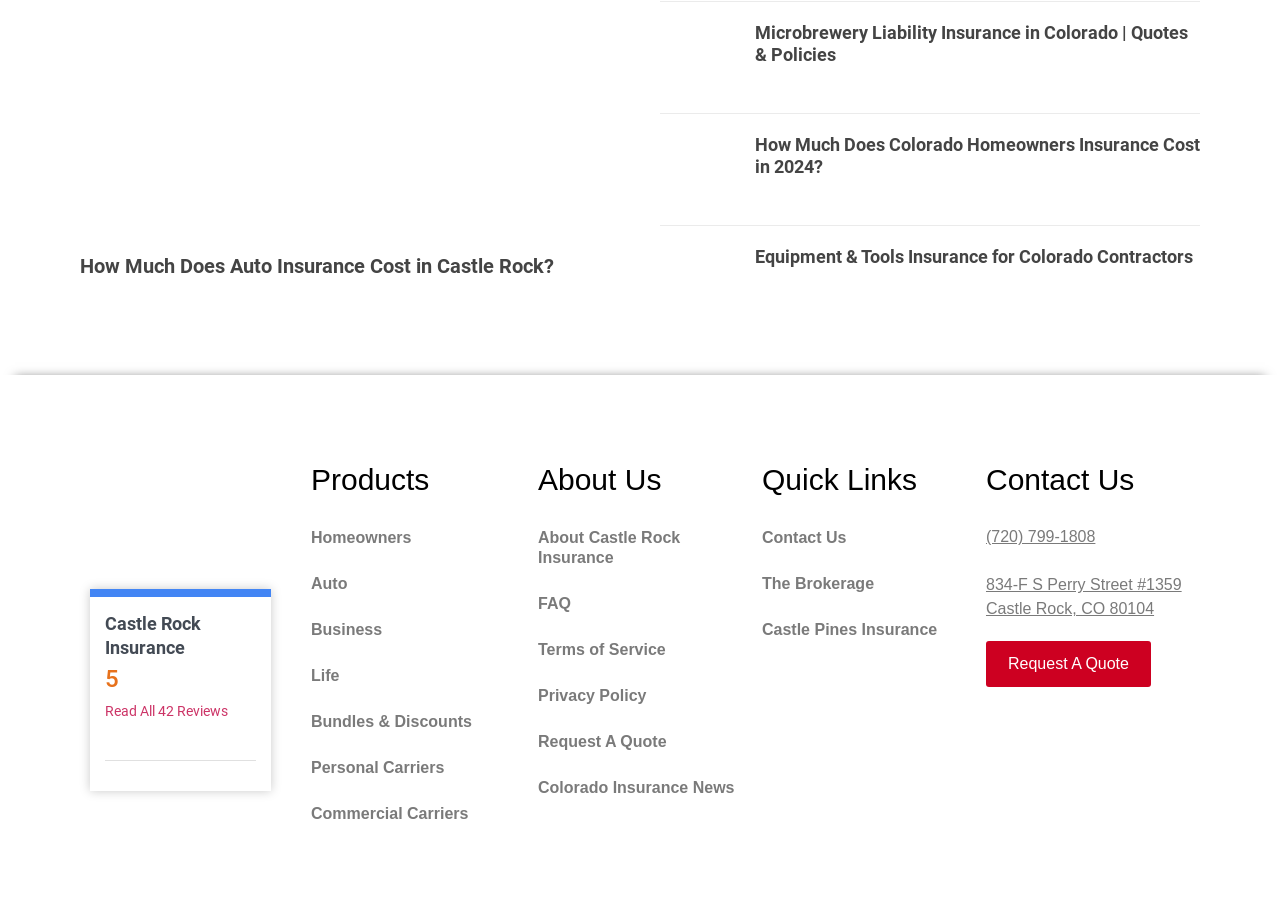Determine the bounding box coordinates of the region that needs to be clicked to achieve the task: "View products offered by Castle Rock Insurance".

[0.243, 0.513, 0.405, 0.546]